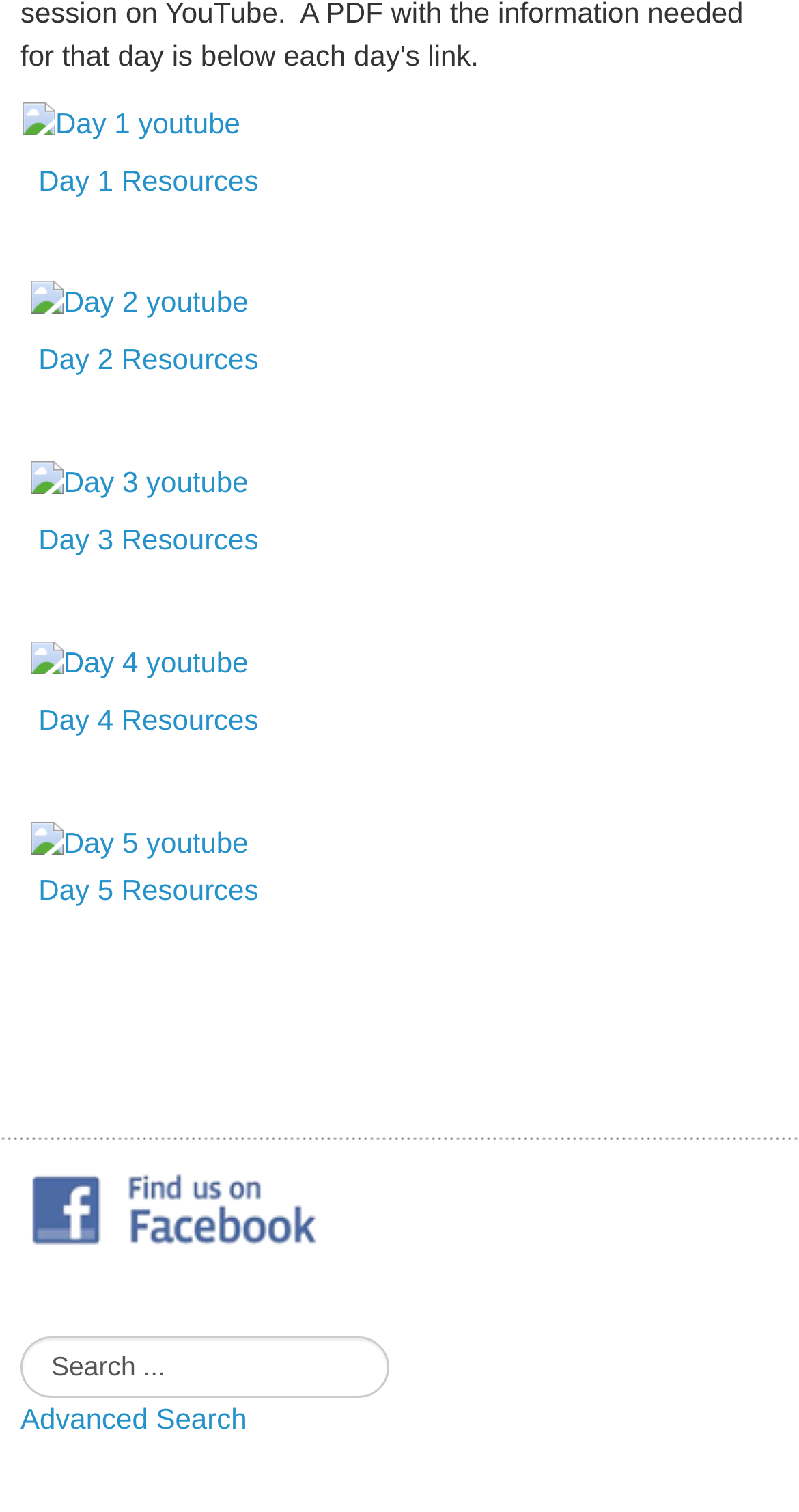Identify the bounding box coordinates for the element you need to click to achieve the following task: "Click Facebook Image". The coordinates must be four float values ranging from 0 to 1, formatted as [left, top, right, bottom].

[0.026, 0.773, 0.41, 0.827]